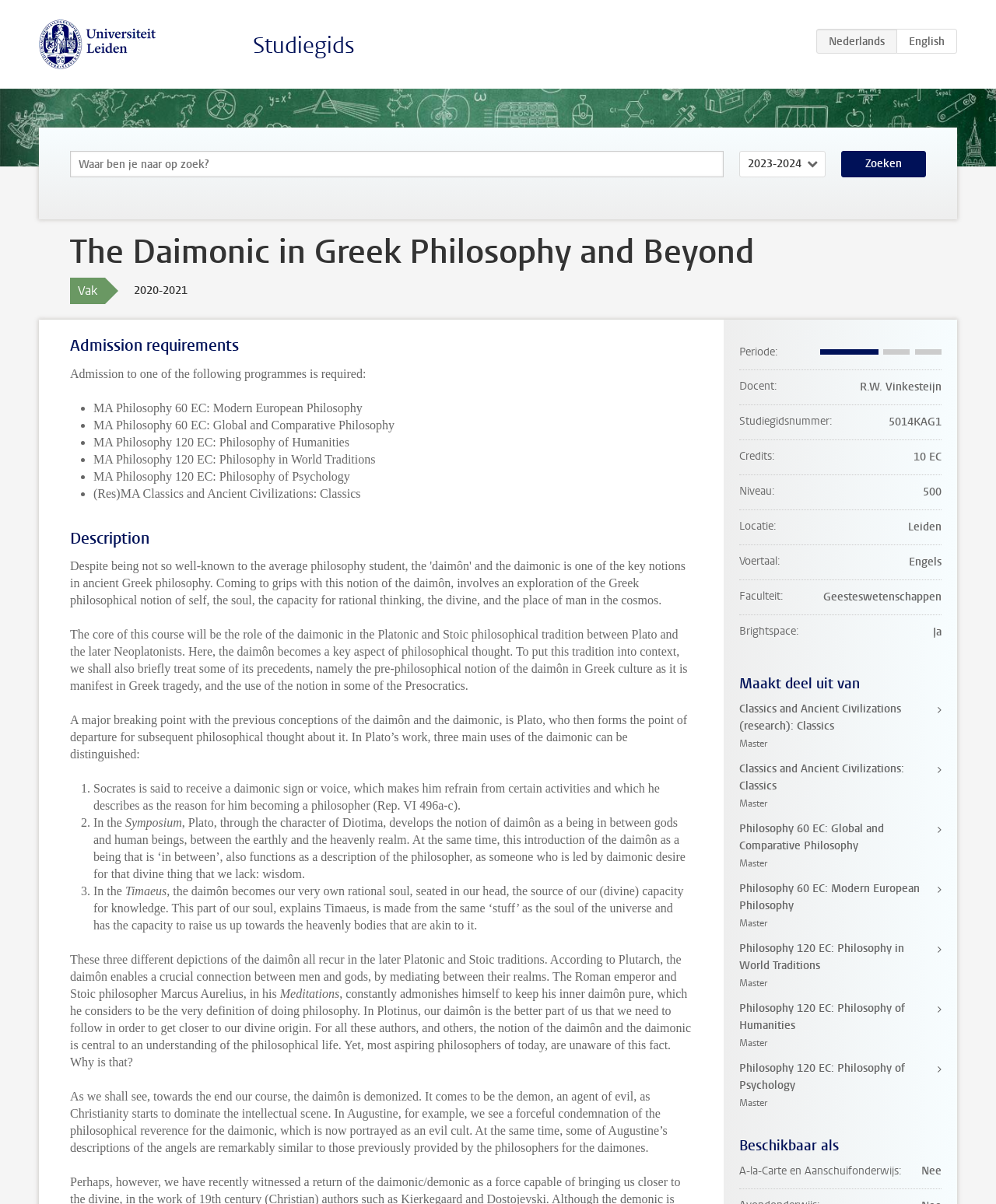Give a one-word or one-phrase response to the question: 
In which language is this course taught?

Engels